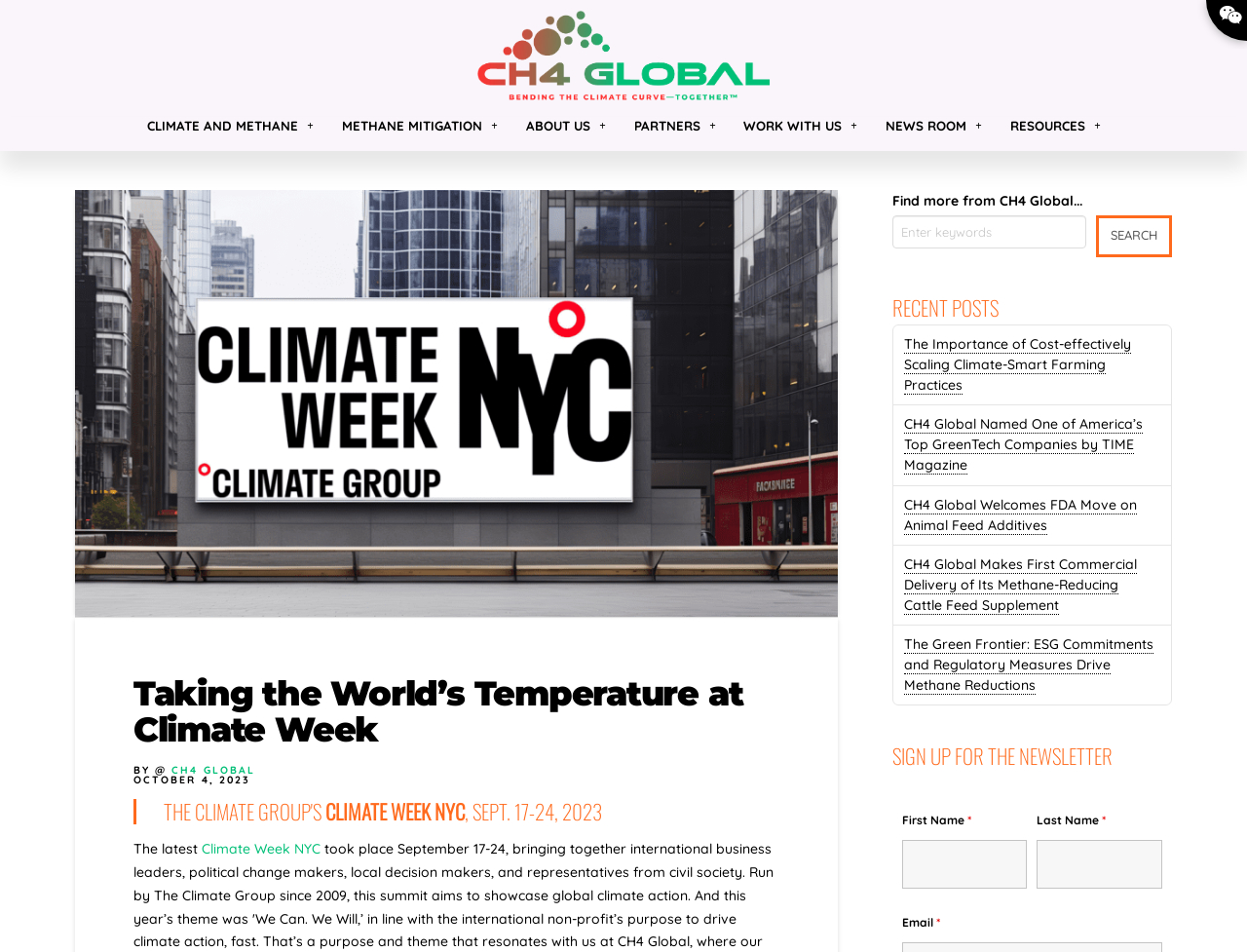Please predict the bounding box coordinates of the element's region where a click is necessary to complete the following instruction: "Sign up for the newsletter". The coordinates should be represented by four float numbers between 0 and 1, i.e., [left, top, right, bottom].

[0.723, 0.854, 0.775, 0.869]